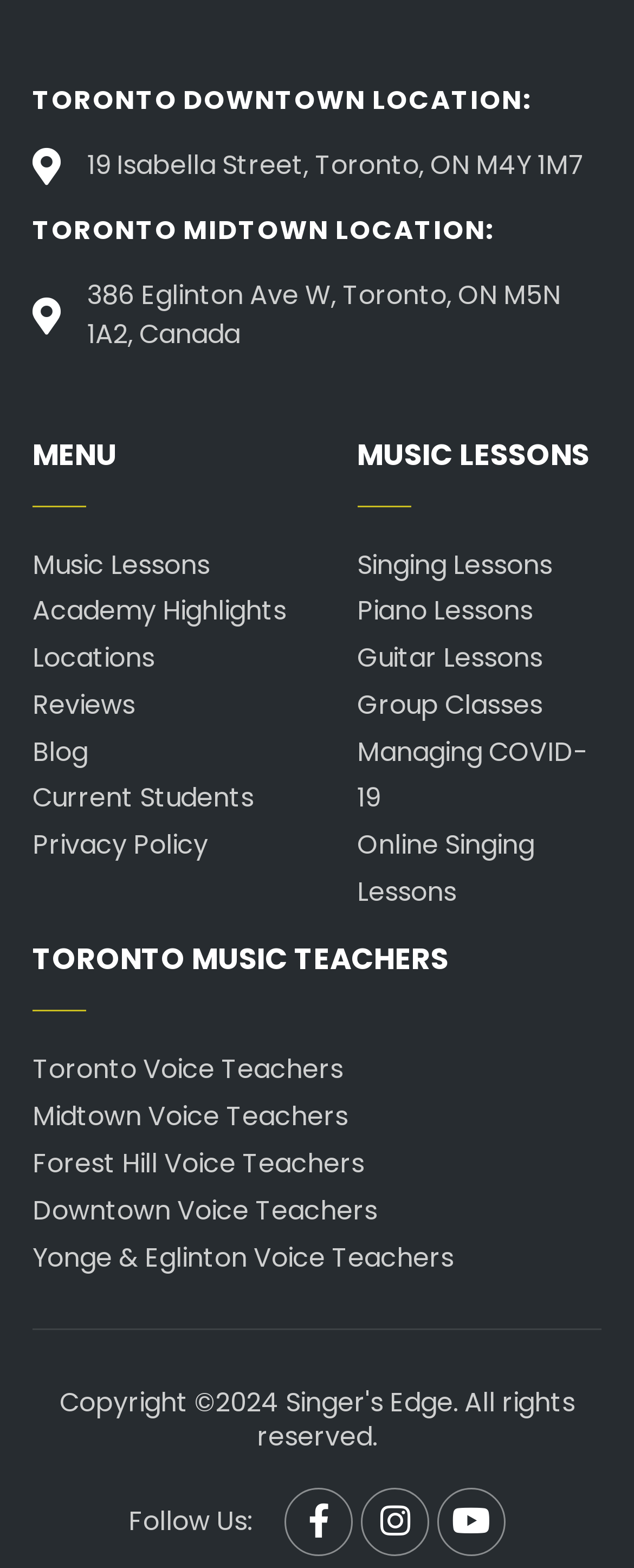Can you give a detailed response to the following question using the information from the image? What is the name of the organization?

At the bottom of the webpage, I found a copyright notice that mentions 'Singer's Edge'.